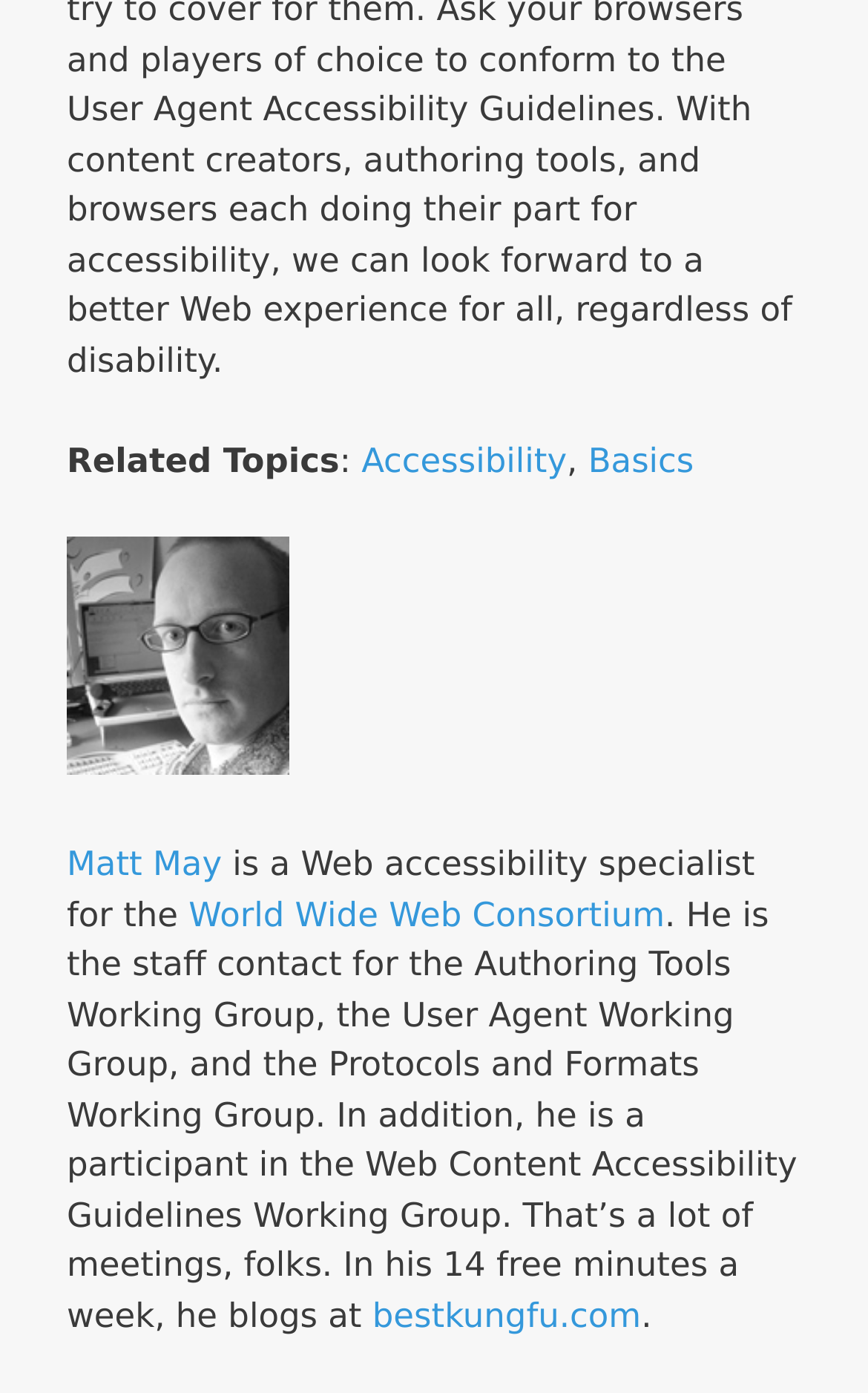Provide the bounding box coordinates in the format (top-left x, top-left y, bottom-right x, bottom-right y). All values are floating point numbers between 0 and 1. Determine the bounding box coordinate of the UI element described as: Matt May

[0.077, 0.46, 0.256, 0.489]